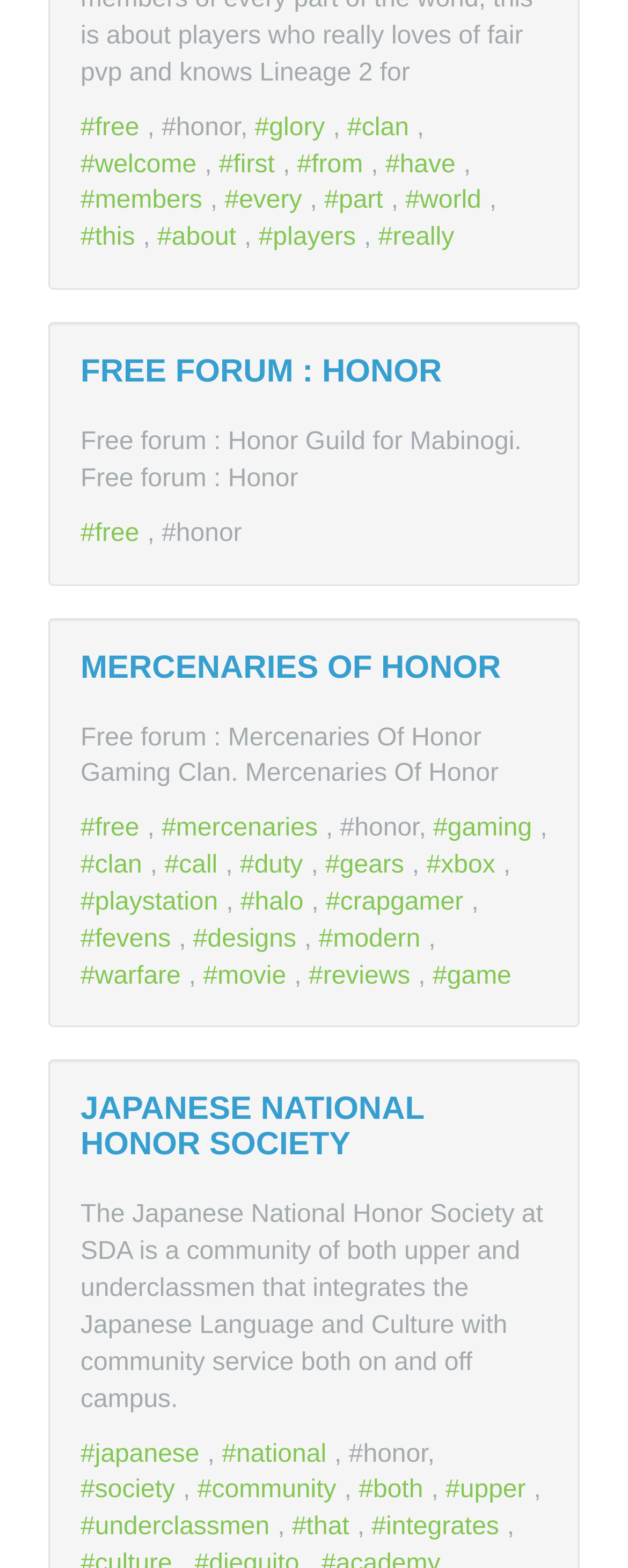Please give a concise answer to this question using a single word or phrase: 
How many links are on the webpage?

34